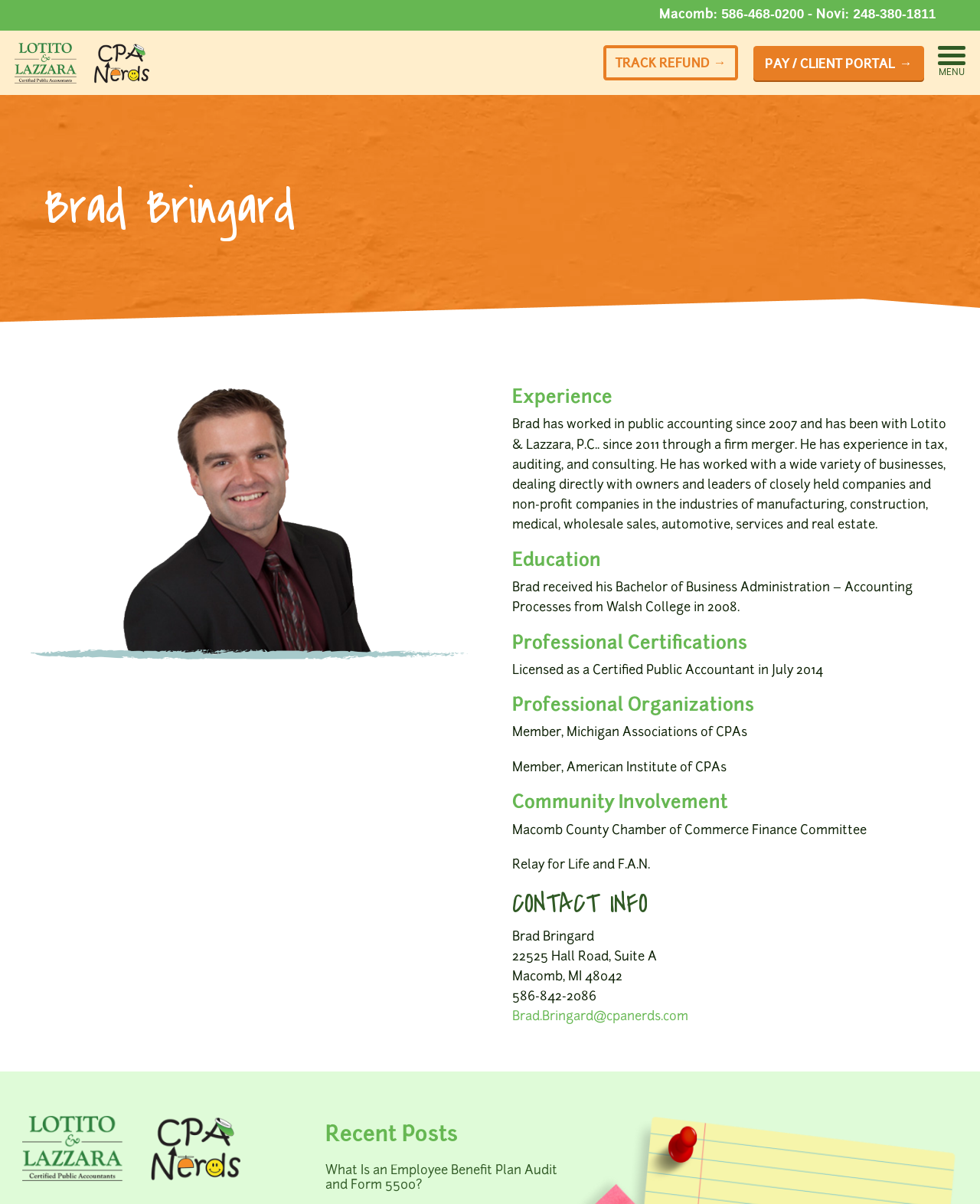Pinpoint the bounding box coordinates of the element that must be clicked to accomplish the following instruction: "Read the recent post 'What Is an Employee Benefit Plan Audit and Form 5500?'". The coordinates should be in the format of four float numbers between 0 and 1, i.e., [left, top, right, bottom].

[0.332, 0.967, 0.569, 0.99]